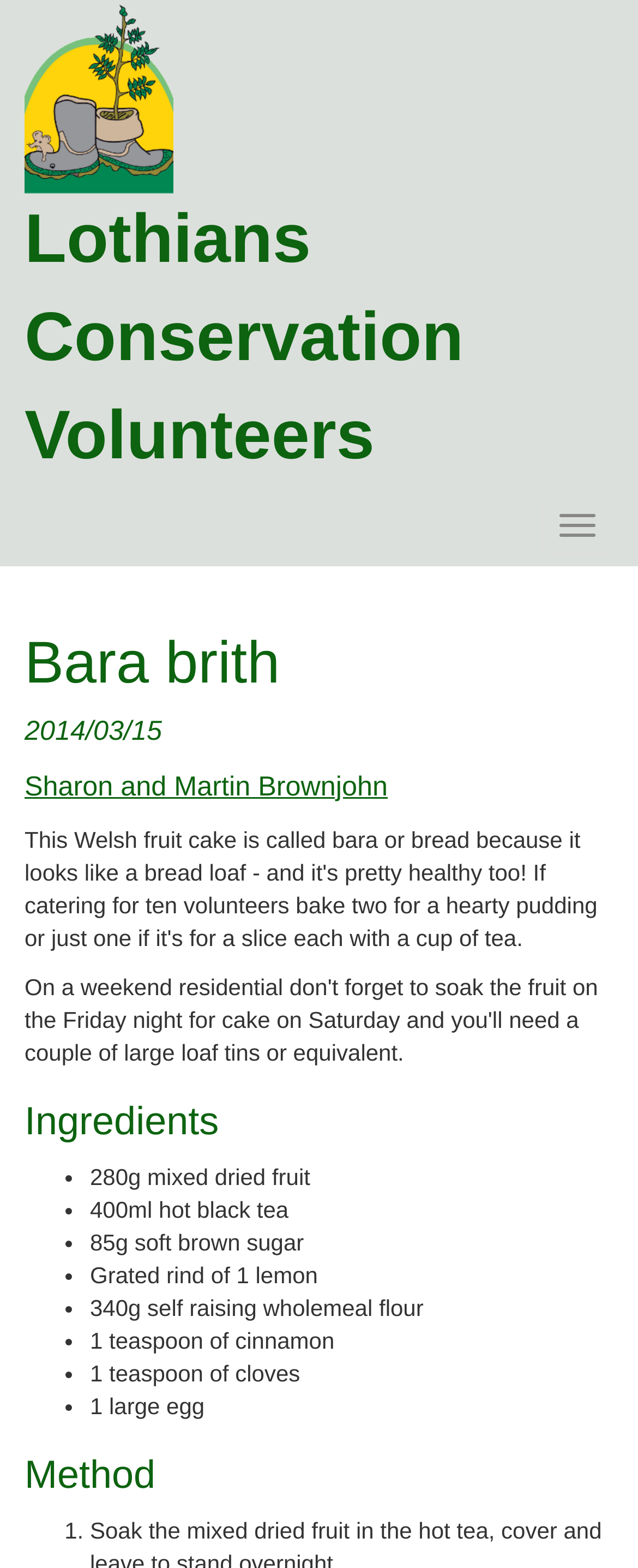Using floating point numbers between 0 and 1, provide the bounding box coordinates in the format (top-left x, top-left y, bottom-right x, bottom-right y). Locate the UI element described here: Toggle navigation

[0.849, 0.317, 0.962, 0.353]